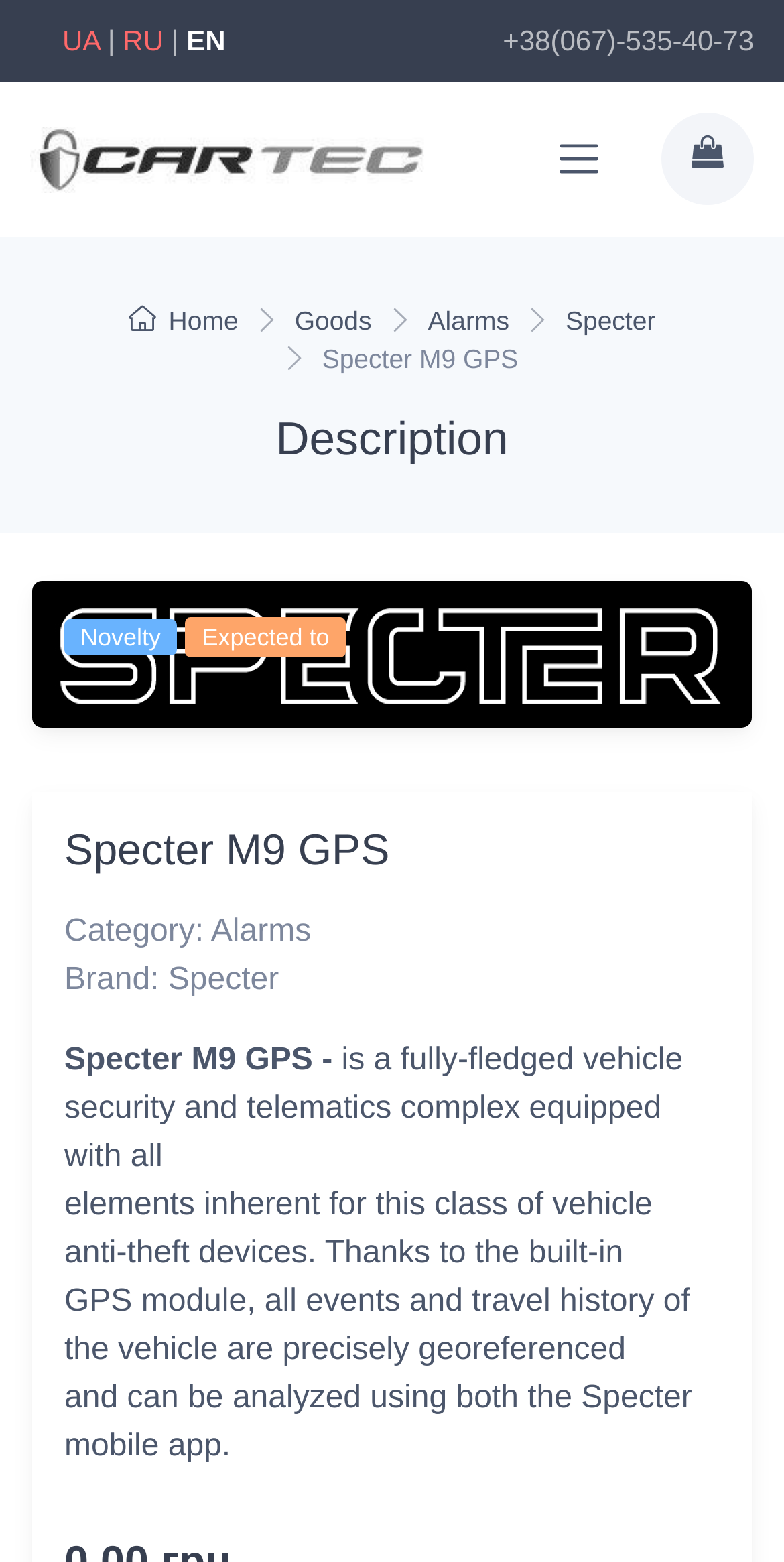Determine the bounding box of the UI element mentioned here: "RU". The coordinates must be in the format [left, top, right, bottom] with values ranging from 0 to 1.

[0.157, 0.015, 0.209, 0.036]